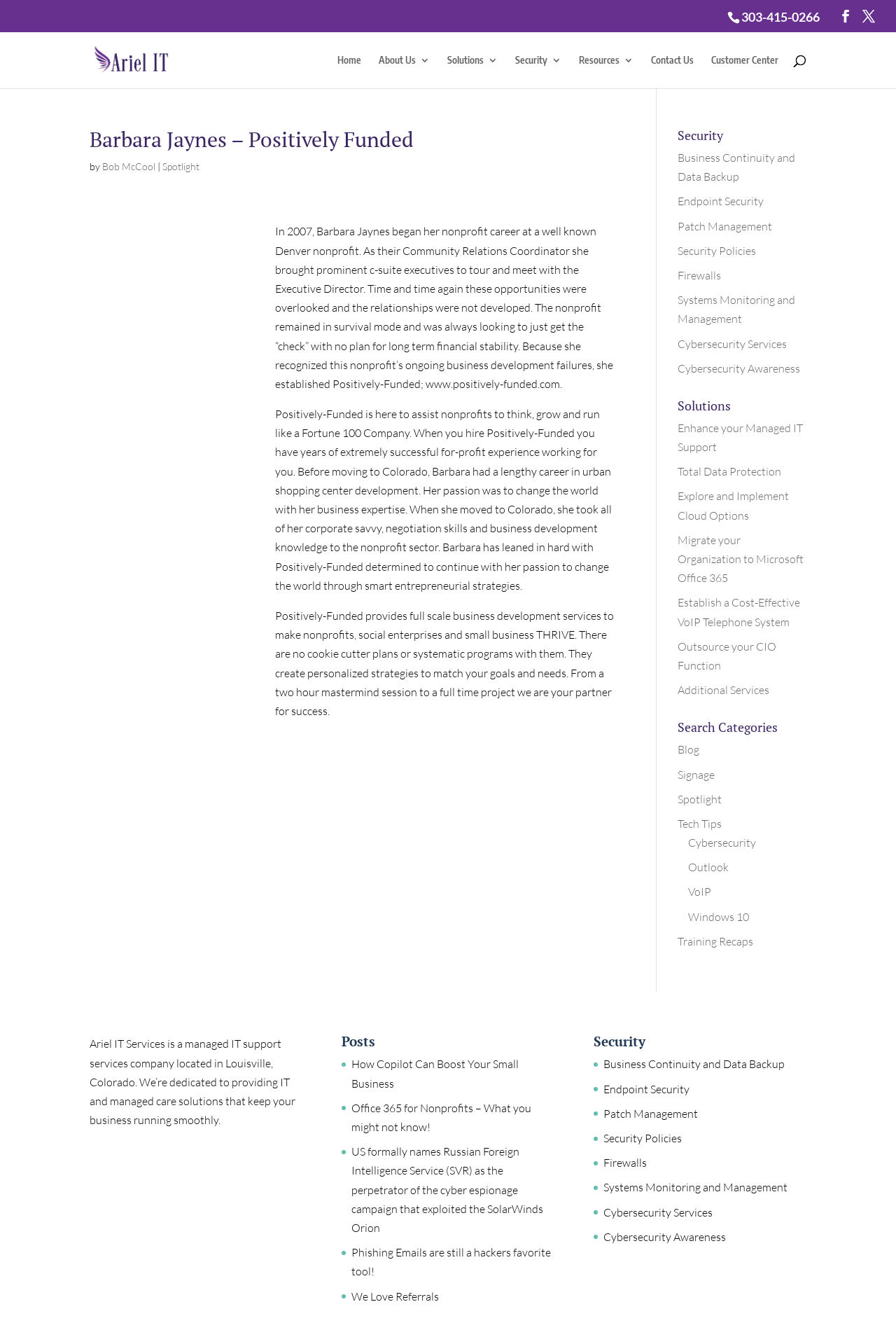Answer the following query concisely with a single word or phrase:
What is the name of the company providing IT services?

Ariel IT Services